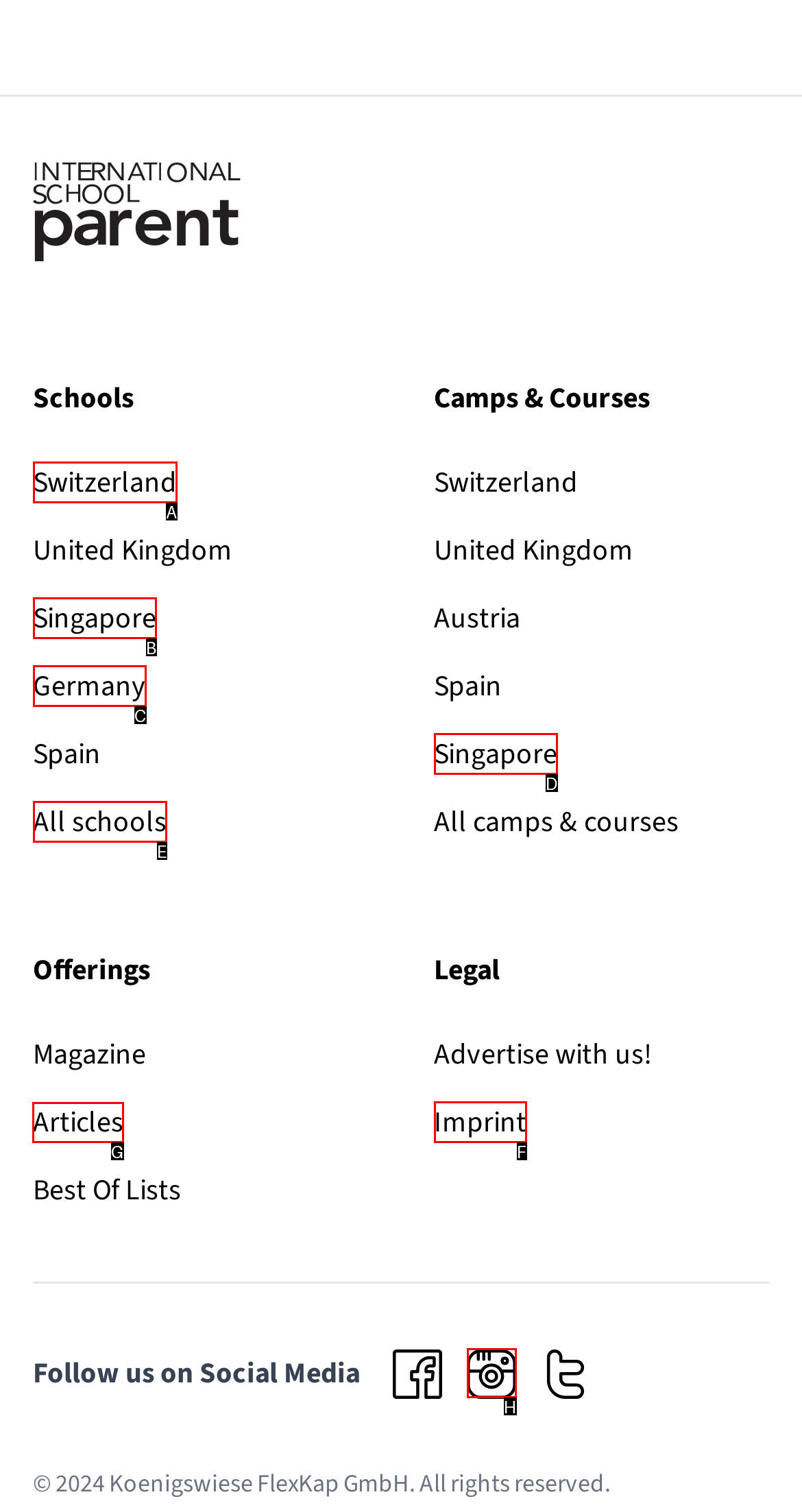Point out the specific HTML element to click to complete this task: Read articles Reply with the letter of the chosen option.

G